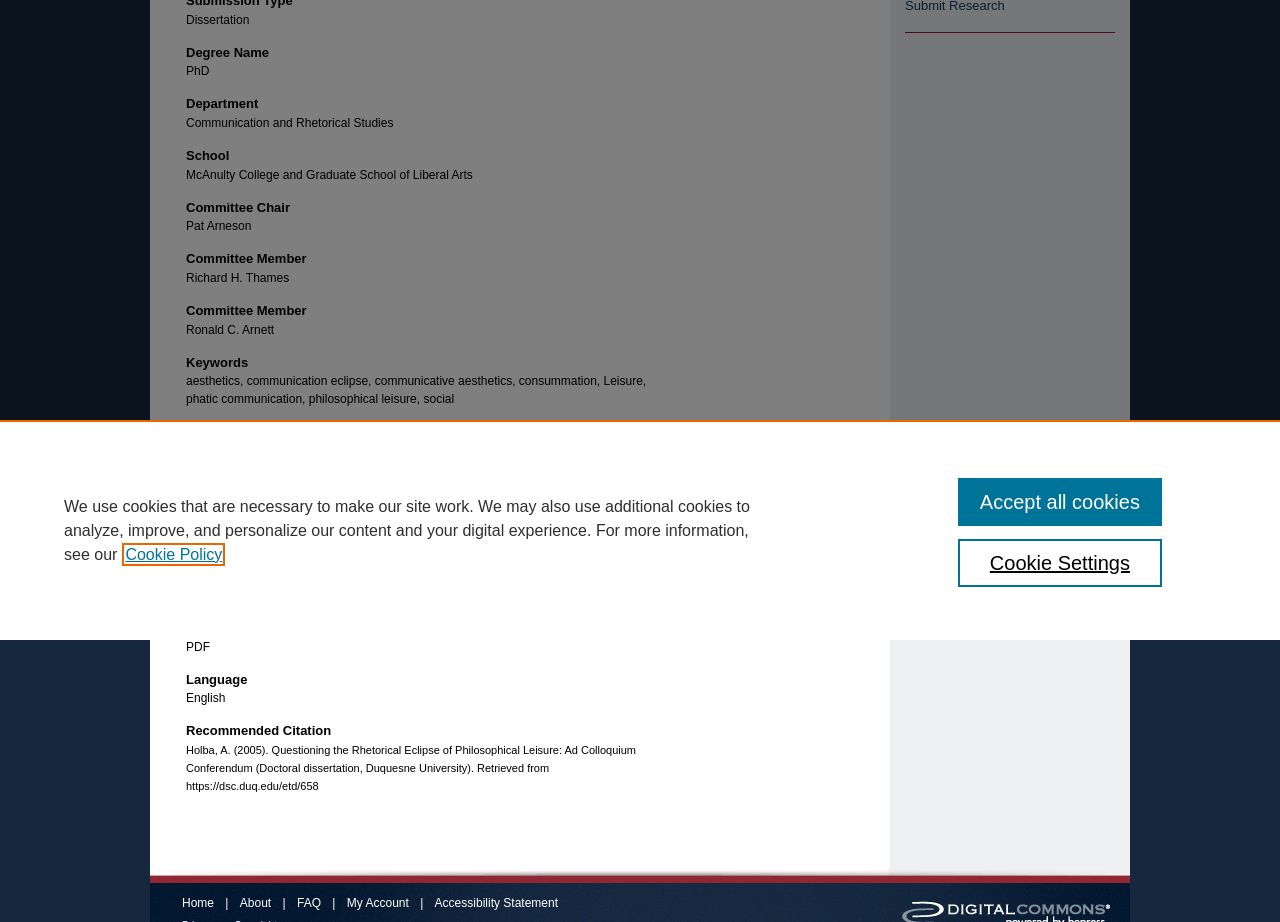Provide the bounding box coordinates for the specified HTML element described in this description: "Home". The coordinates should be four float numbers ranging from 0 to 1, in the format [left, top, right, bottom].

[0.142, 0.972, 0.167, 0.987]